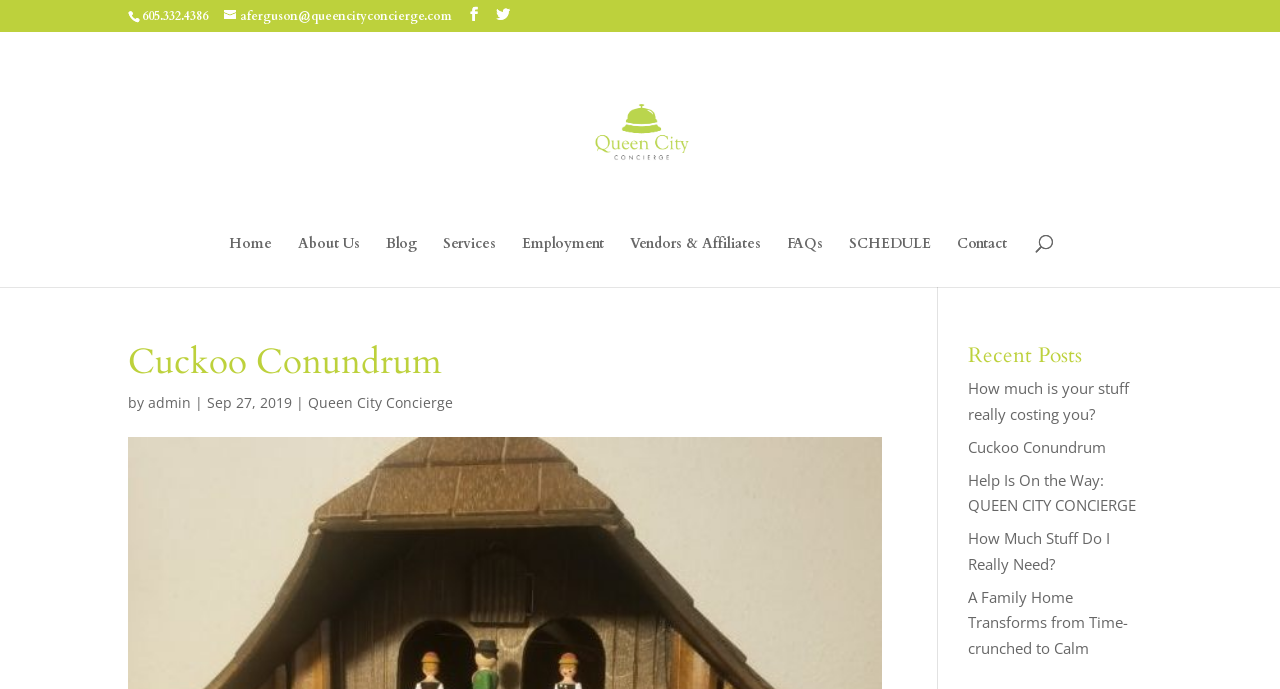Pinpoint the bounding box coordinates of the element you need to click to execute the following instruction: "Send an email to aferguson@queencityconcierge.com". The bounding box should be represented by four float numbers between 0 and 1, in the format [left, top, right, bottom].

[0.175, 0.012, 0.353, 0.035]